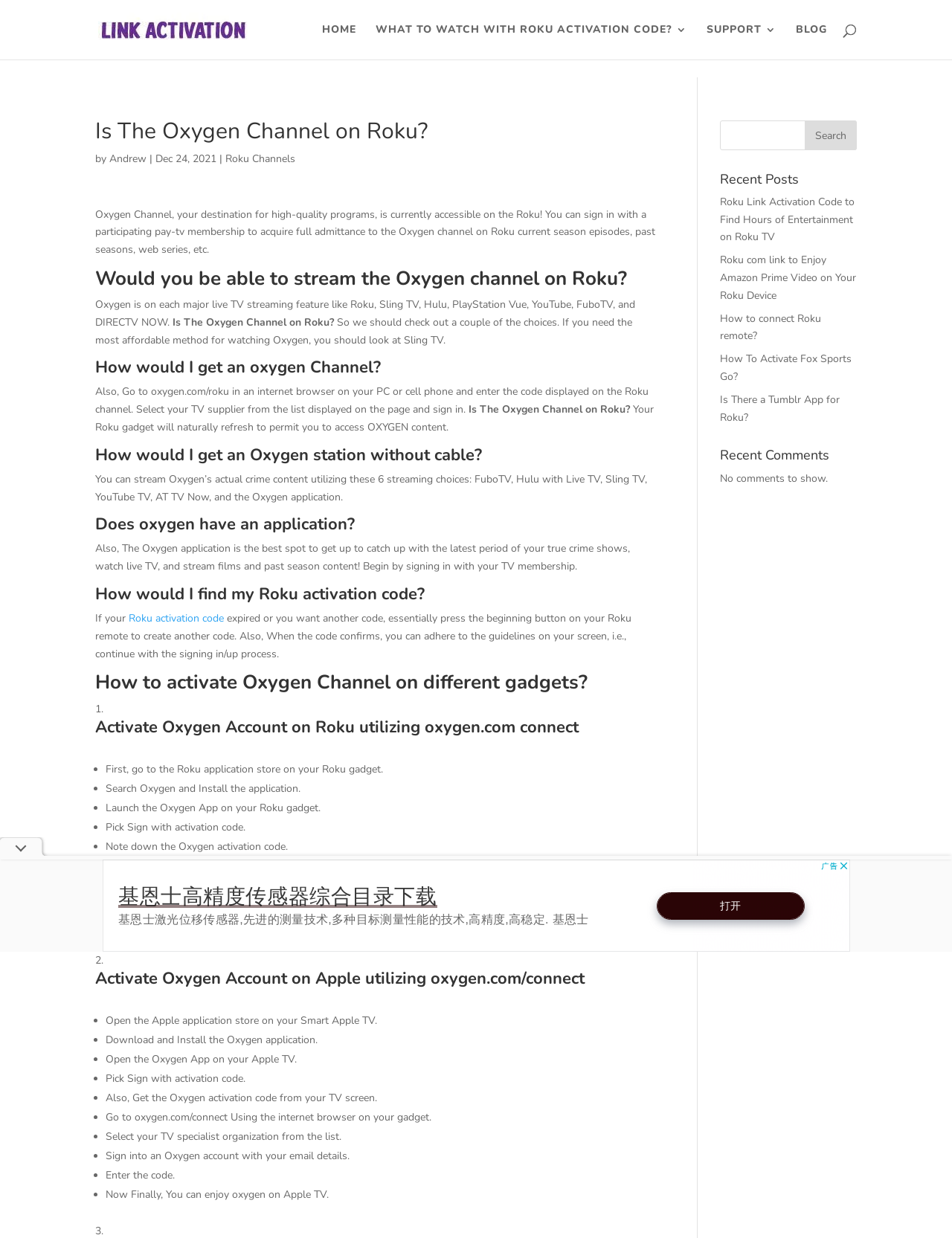Explain the webpage in detail, including its primary components.

This webpage is about activating the Oxygen channel on Roku and provides a step-by-step guide on how to do so. At the top of the page, there is a link to "Roku com link activation" with an accompanying image. Below this, there are navigation links to "HOME", "WHAT TO WATCH WITH ROKU ACTIVATION CODE?", "SUPPORT", and "BLOG".

The main content of the page is divided into several sections, each with a heading. The first section, "Is The Oxygen Channel on Roku?", explains that Oxygen Channel is available on Roku and provides information on how to access it. The next section, "Would you be able to stream the Oxygen channel on Roku?", lists the live TV streaming features that Oxygen is available on, including Roku, Sling TV, Hulu, and more.

The following sections provide instructions on how to get an Oxygen channel, including how to activate it on Roku, how to get an Oxygen station without cable, and how to find a Roku activation code. There is also a section on how to activate Oxygen Channel on different devices, including Roku and Apple TV, with step-by-step instructions and bullet points.

On the right side of the page, there is a search bar with a "Search" button. Below this, there is a "Recent Posts" section, but it does not appear to contain any posts. Throughout the page, there are several links to other pages and websites, including oxygen.com/roku and oxygen.com/connect.